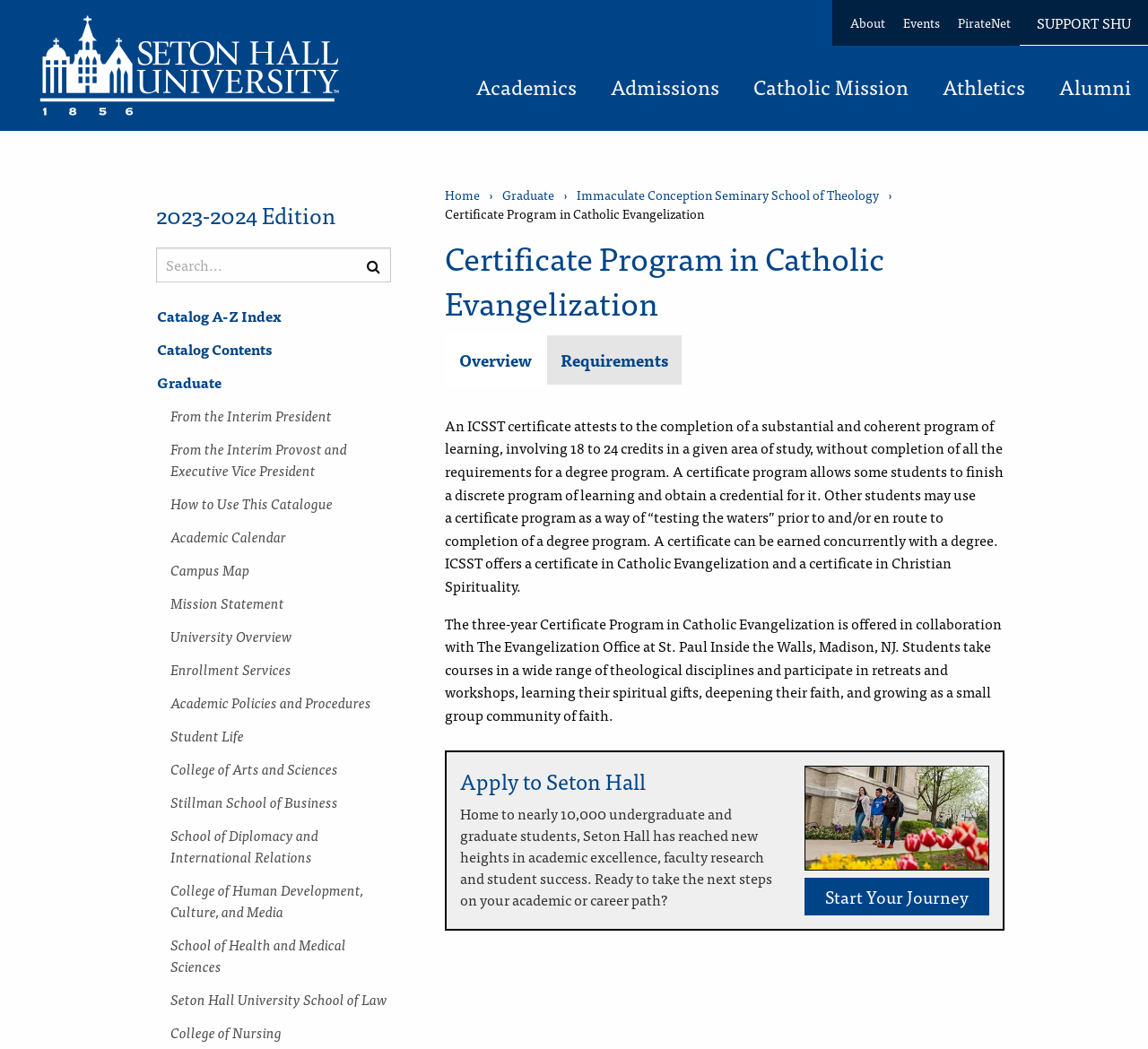Determine the bounding box coordinates for the clickable element required to fulfill the instruction: "Click Seton Hall University link". Provide the coordinates as four float numbers between 0 and 1, i.e., [left, top, right, bottom].

[0.034, 0.015, 0.295, 0.11]